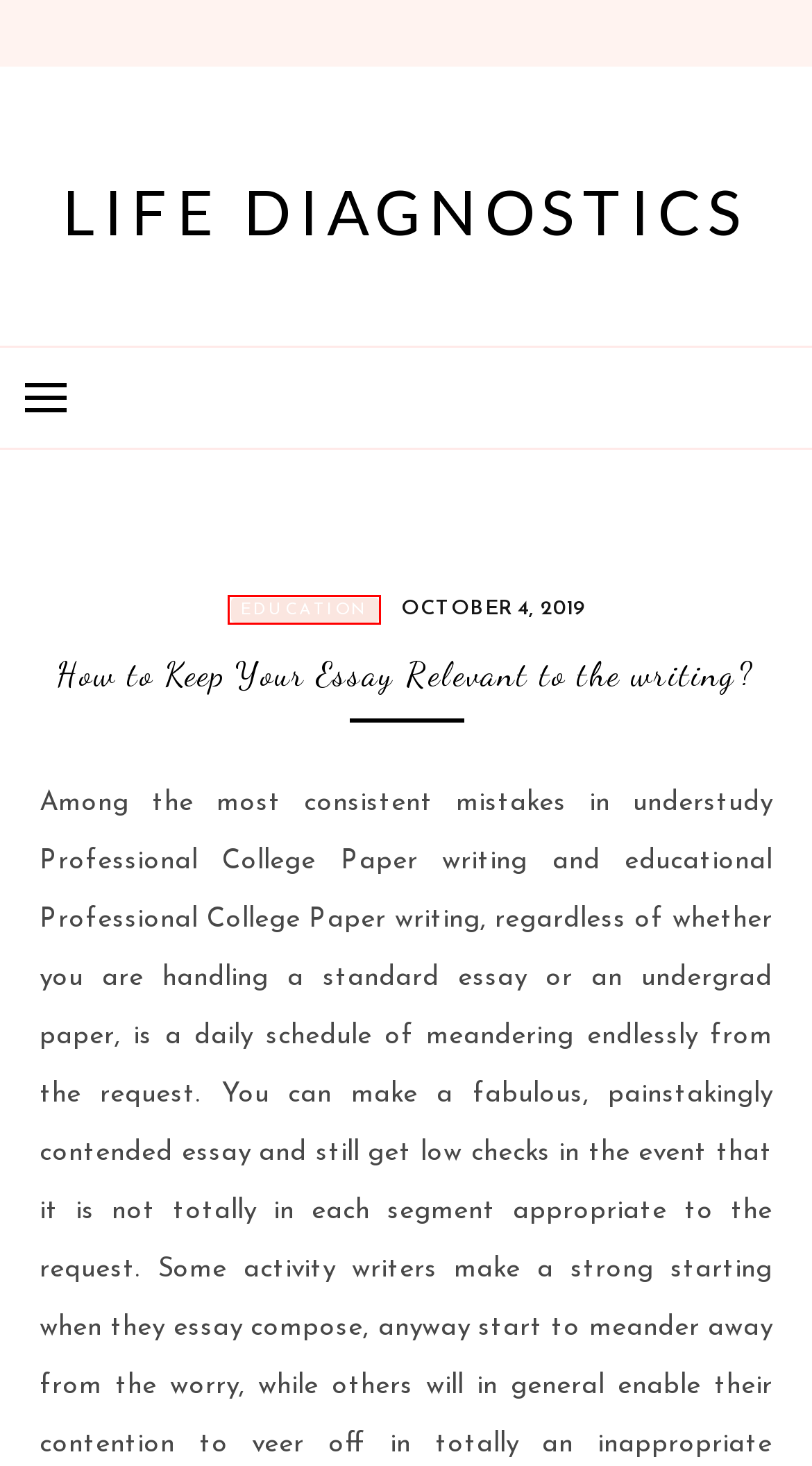Look at the given screenshot of a webpage with a red rectangle bounding box around a UI element. Pick the description that best matches the new webpage after clicking the element highlighted. The descriptions are:
A. Life diagnostics
B. Education – Life diagnostics
C. July 2019 – Life diagnostics
D. September 2021 – Life diagnostics
E. August 2019 – Life diagnostics
F. July 2021 – Life diagnostics
G. October 4, 2019 – Life diagnostics
H. October 2019 – Life diagnostics

B